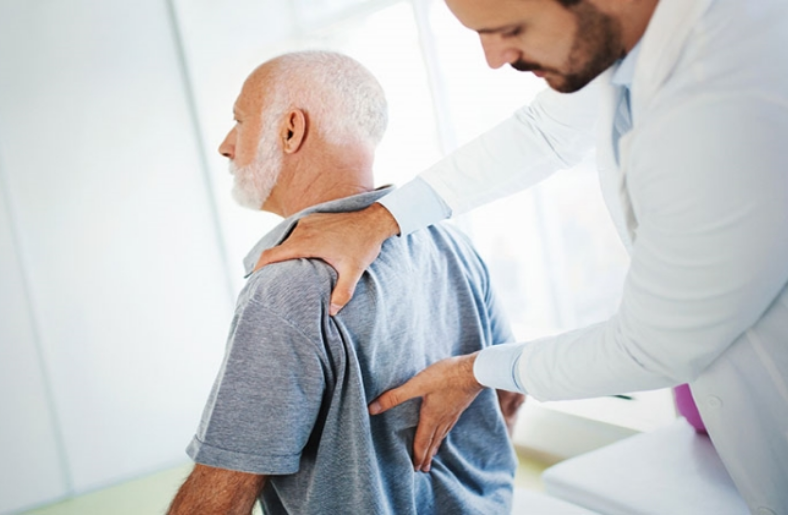What is the doctor doing to the patient?
Provide a fully detailed and comprehensive answer to the question.

According to the caption, the doctor is 'applying gentle pressure on his back and shoulder', which indicates that the doctor is performing a gentle examination or treatment on the patient.